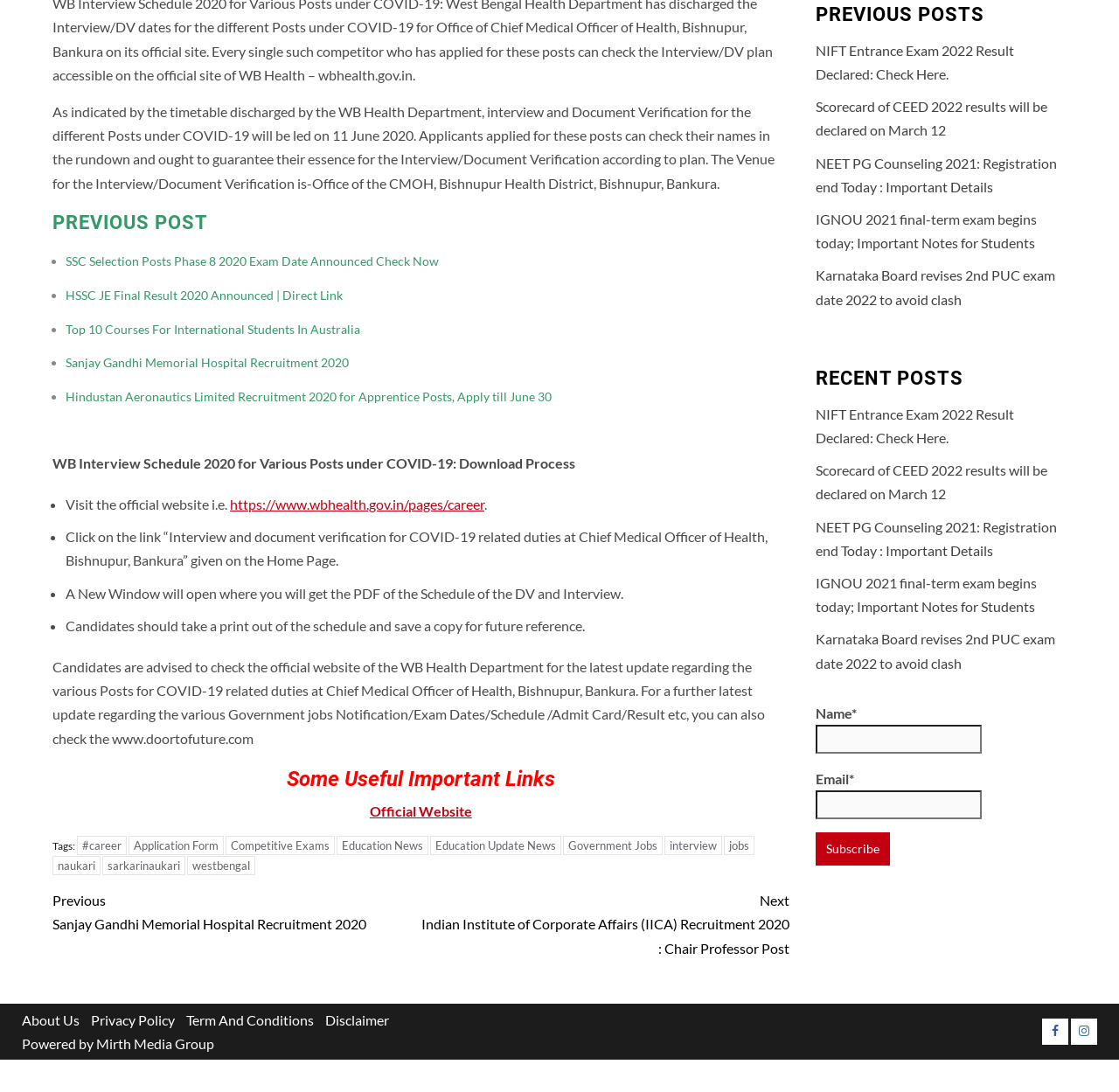Please specify the bounding box coordinates in the format (top-left x, top-left y, bottom-right x, bottom-right y), with values ranging from 0 to 1. Identify the bounding box for the UI component described as follows: Term And Conditions

[0.166, 0.926, 0.28, 0.941]